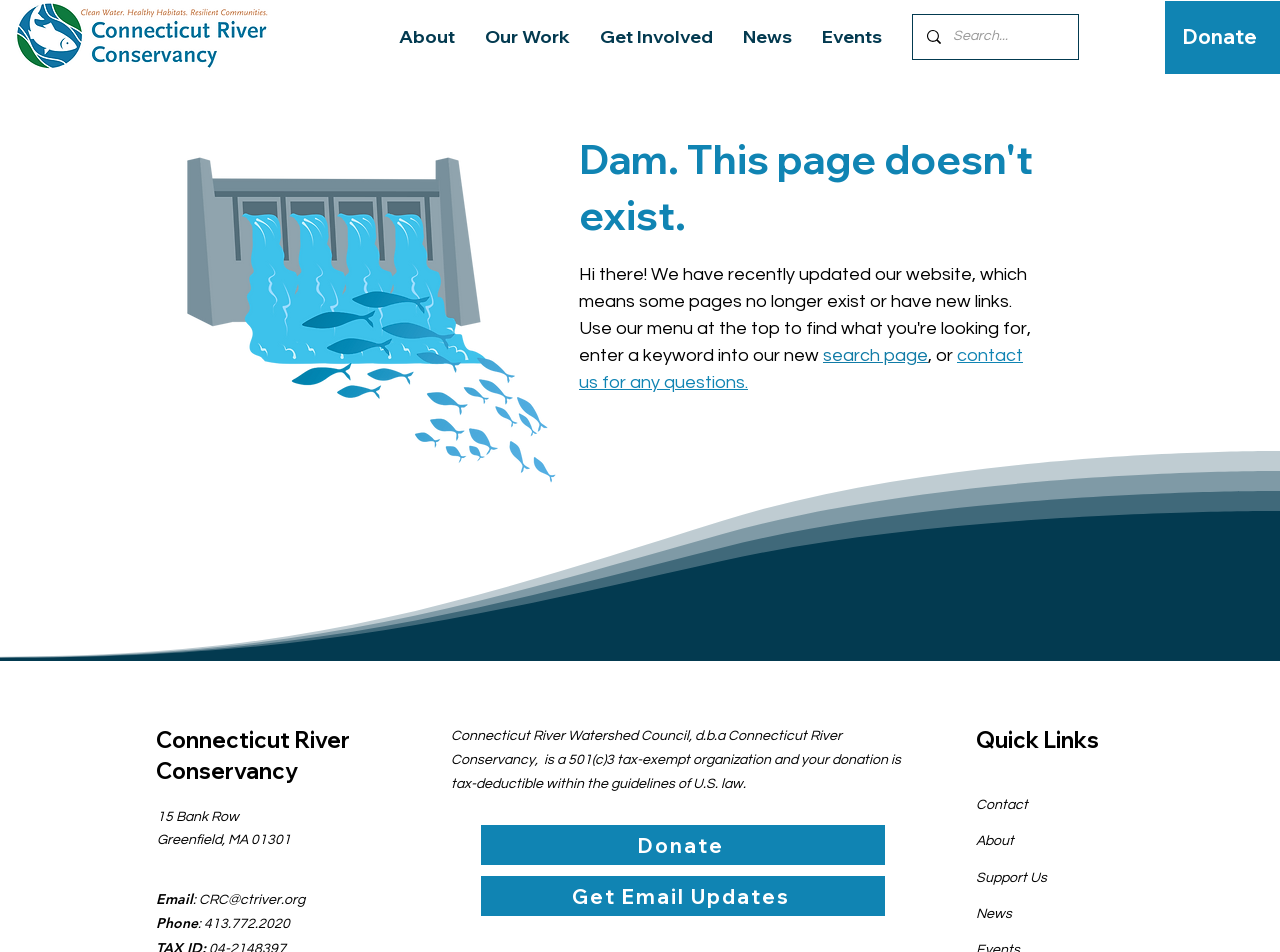Identify the bounding box coordinates for the region to click in order to carry out this instruction: "Donate to the organization". Provide the coordinates using four float numbers between 0 and 1, formatted as [left, top, right, bottom].

[0.921, 0.018, 0.986, 0.06]